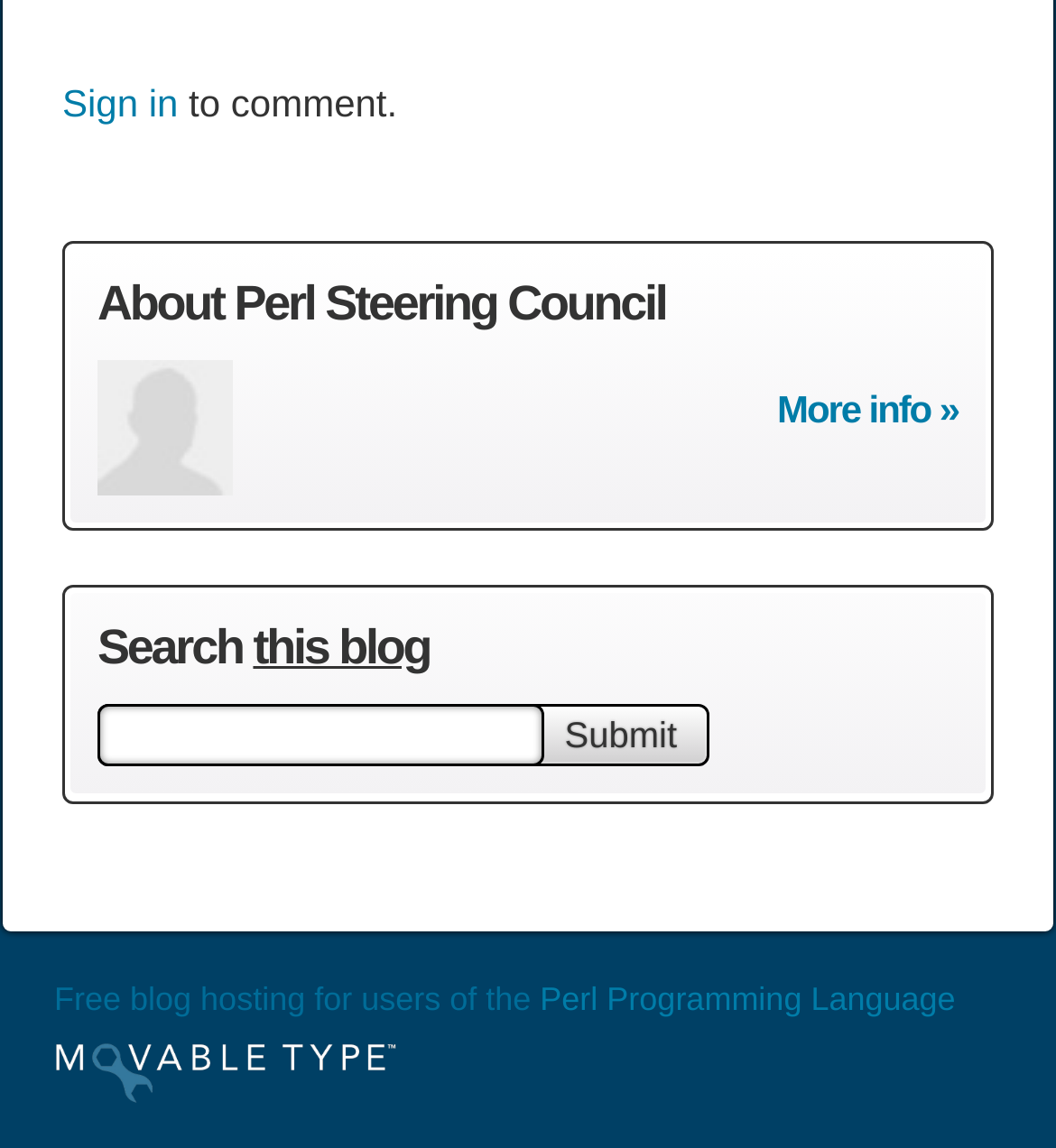Provide the bounding box coordinates, formatted as (top-left x, top-left y, bottom-right x, bottom-right y), with all values being floating point numbers between 0 and 1. Identify the bounding box of the UI element that matches the description: value="Submit"

[0.092, 0.612, 0.672, 0.666]